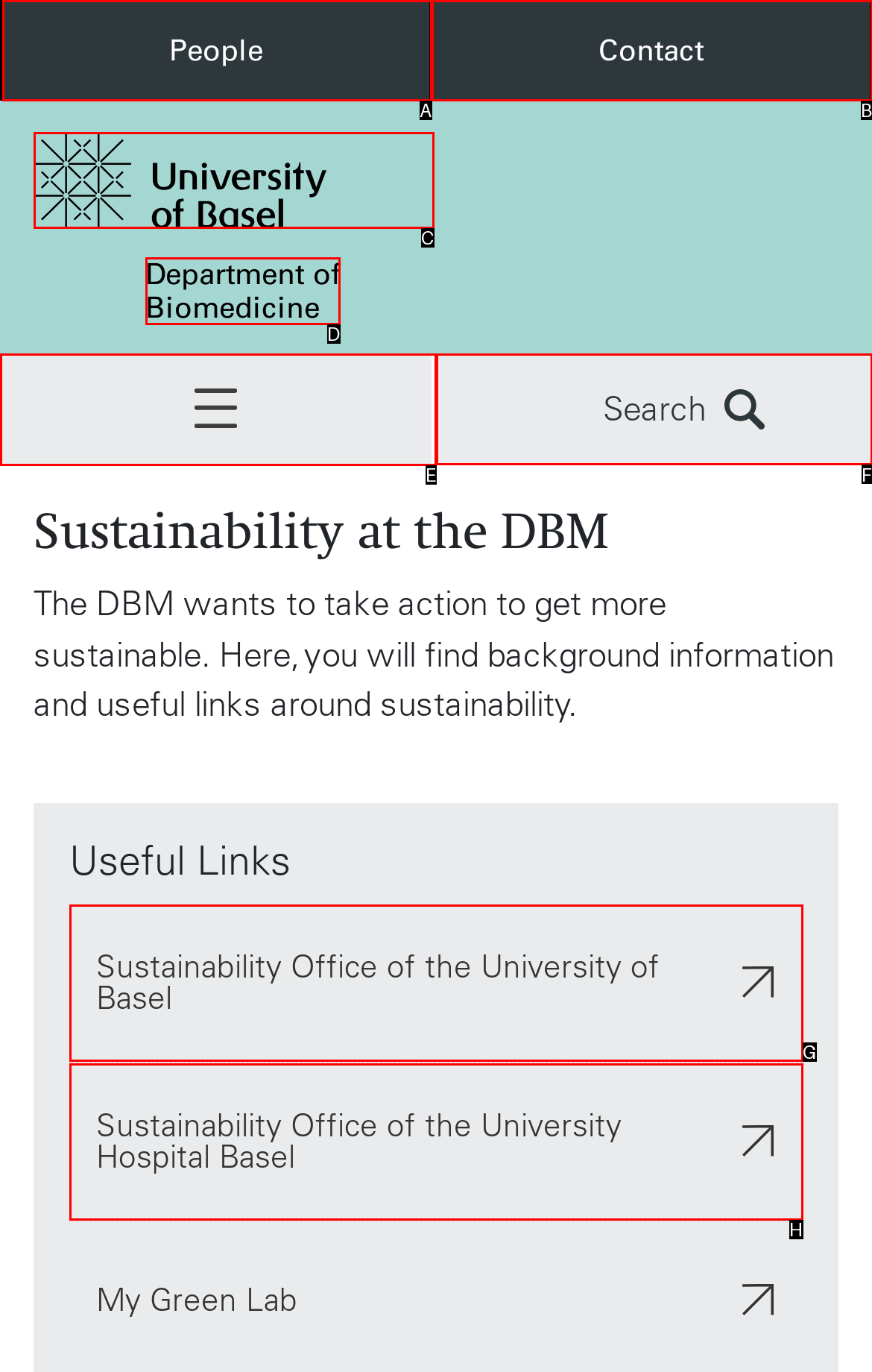What letter corresponds to the UI element to complete this task: Search
Answer directly with the letter.

F